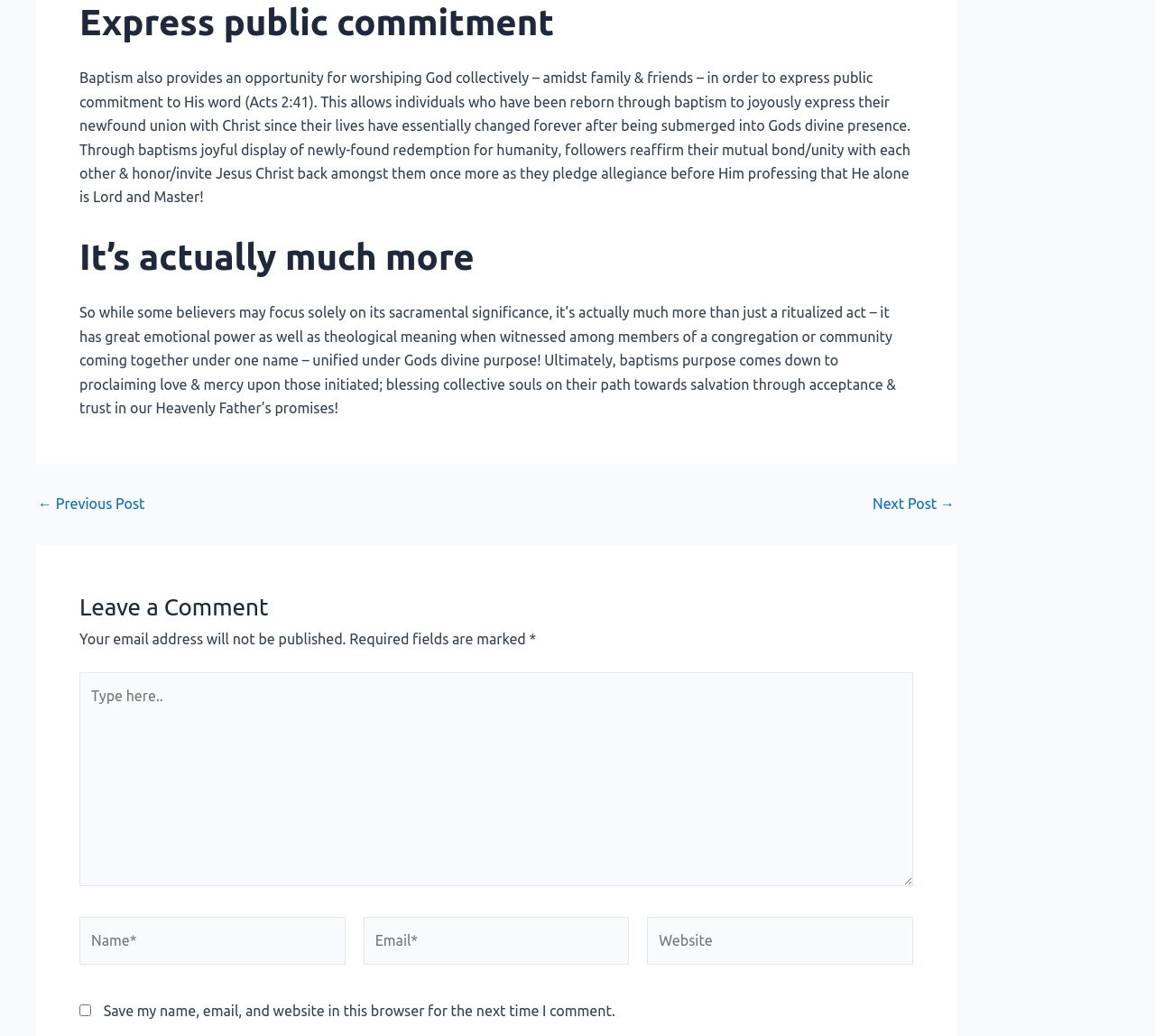Please answer the following question using a single word or phrase: 
What is required to be filled in the comment section?

Name and Email